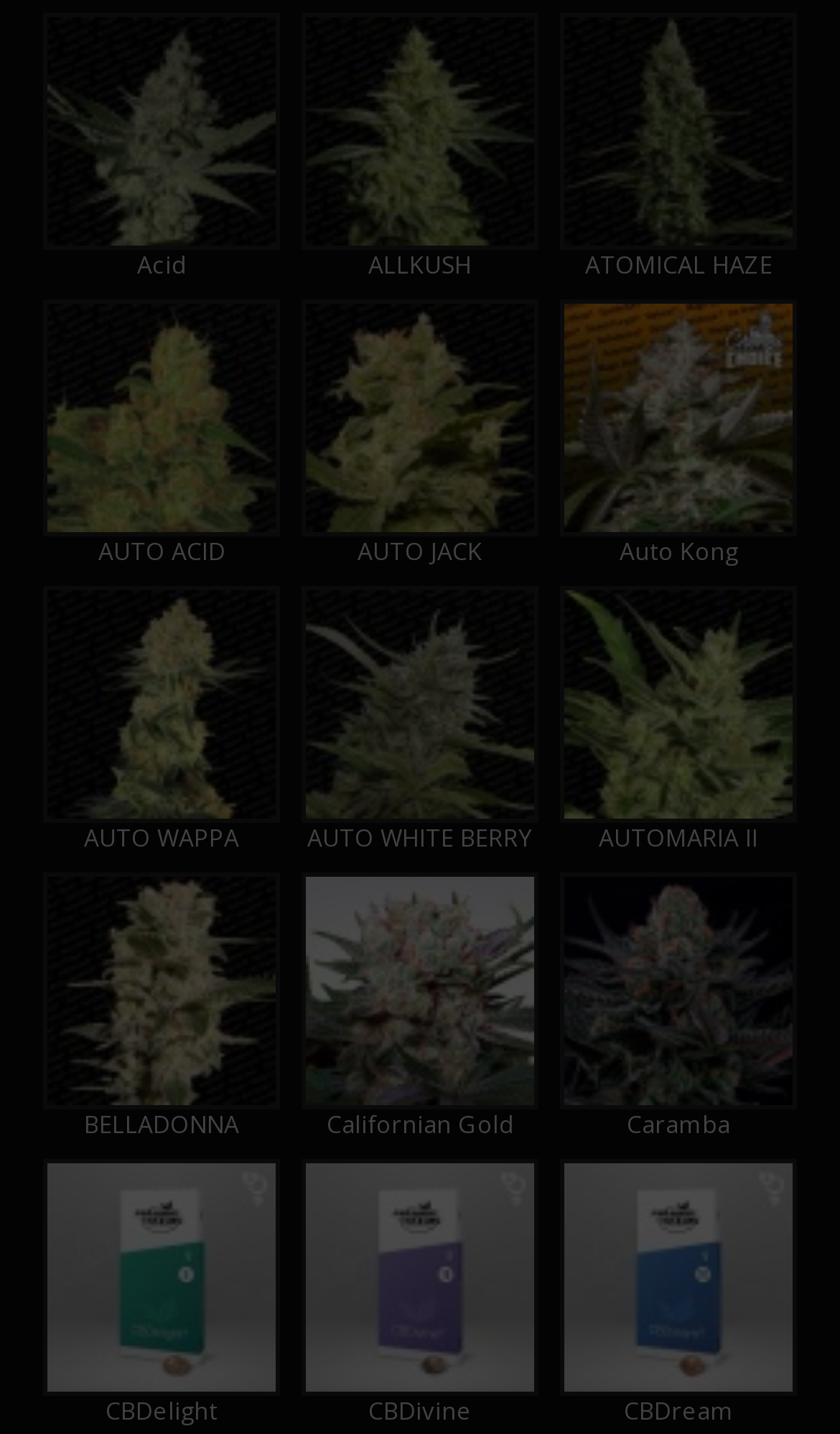What is the first strain listed?
From the screenshot, provide a brief answer in one word or phrase.

Acid Acid